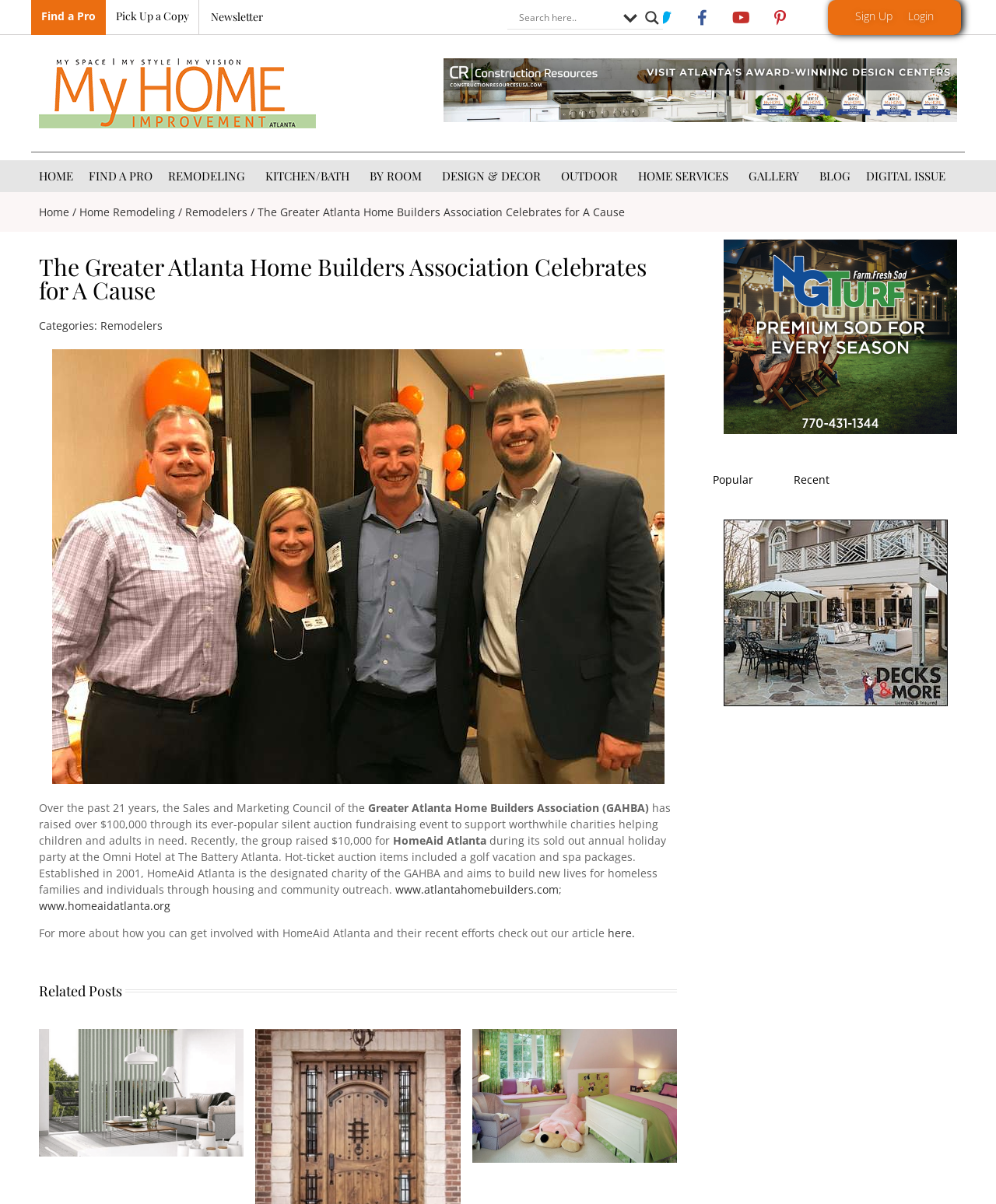Using the information from the screenshot, answer the following question thoroughly:
What is the name of the publication?

The webpage title is 'The Greater Atlanta Home Builders Association Celebrates for A Cause - Atlanta Home Improvement', indicating that the publication is Atlanta Home Improvement.